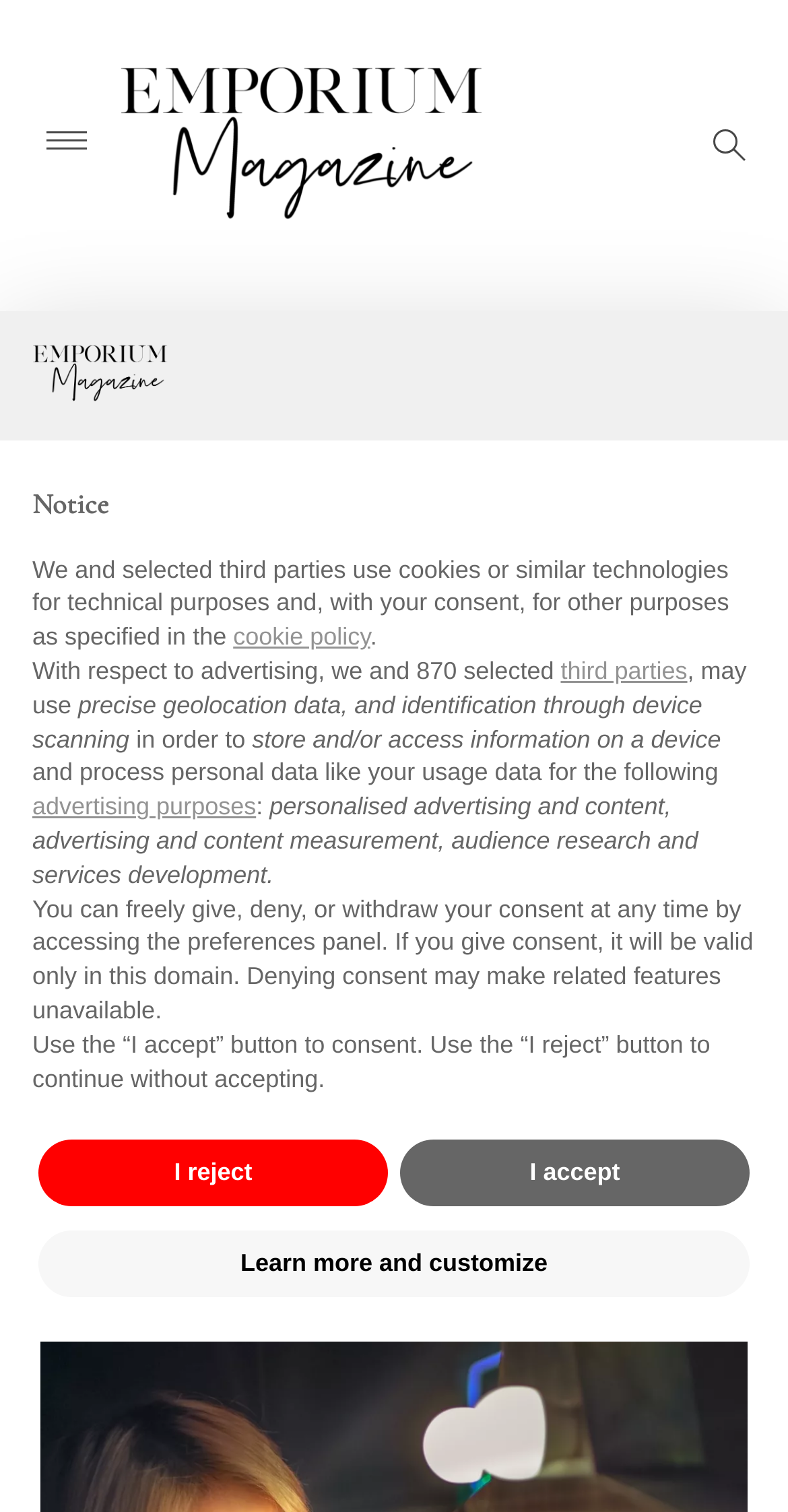Please identify the bounding box coordinates of the element's region that should be clicked to execute the following instruction: "Read Emporium Magazine". The bounding box coordinates must be four float numbers between 0 and 1, i.e., [left, top, right, bottom].

[0.151, 0.041, 0.613, 0.157]